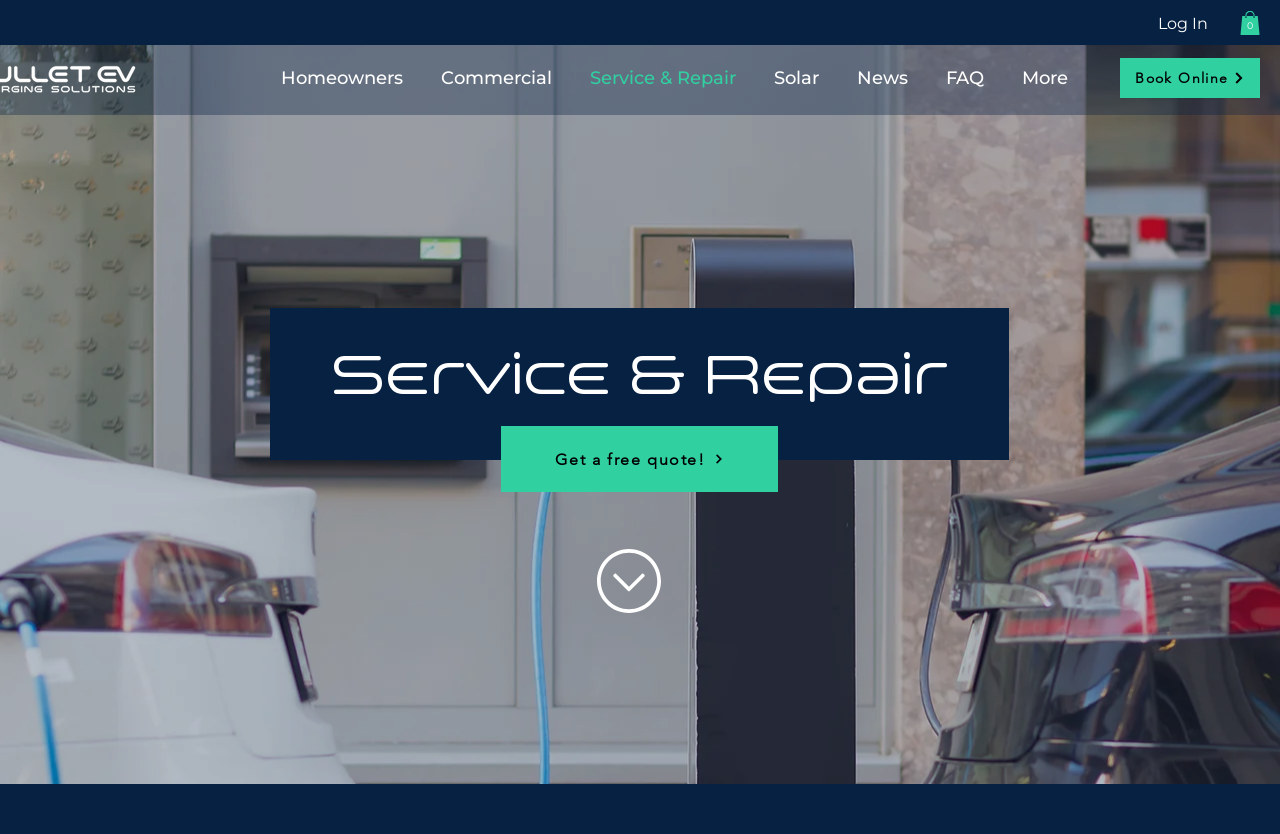Provide the bounding box coordinates for the UI element described in this sentence: "Get a free quote!". The coordinates should be four float values between 0 and 1, i.e., [left, top, right, bottom].

[0.391, 0.511, 0.608, 0.59]